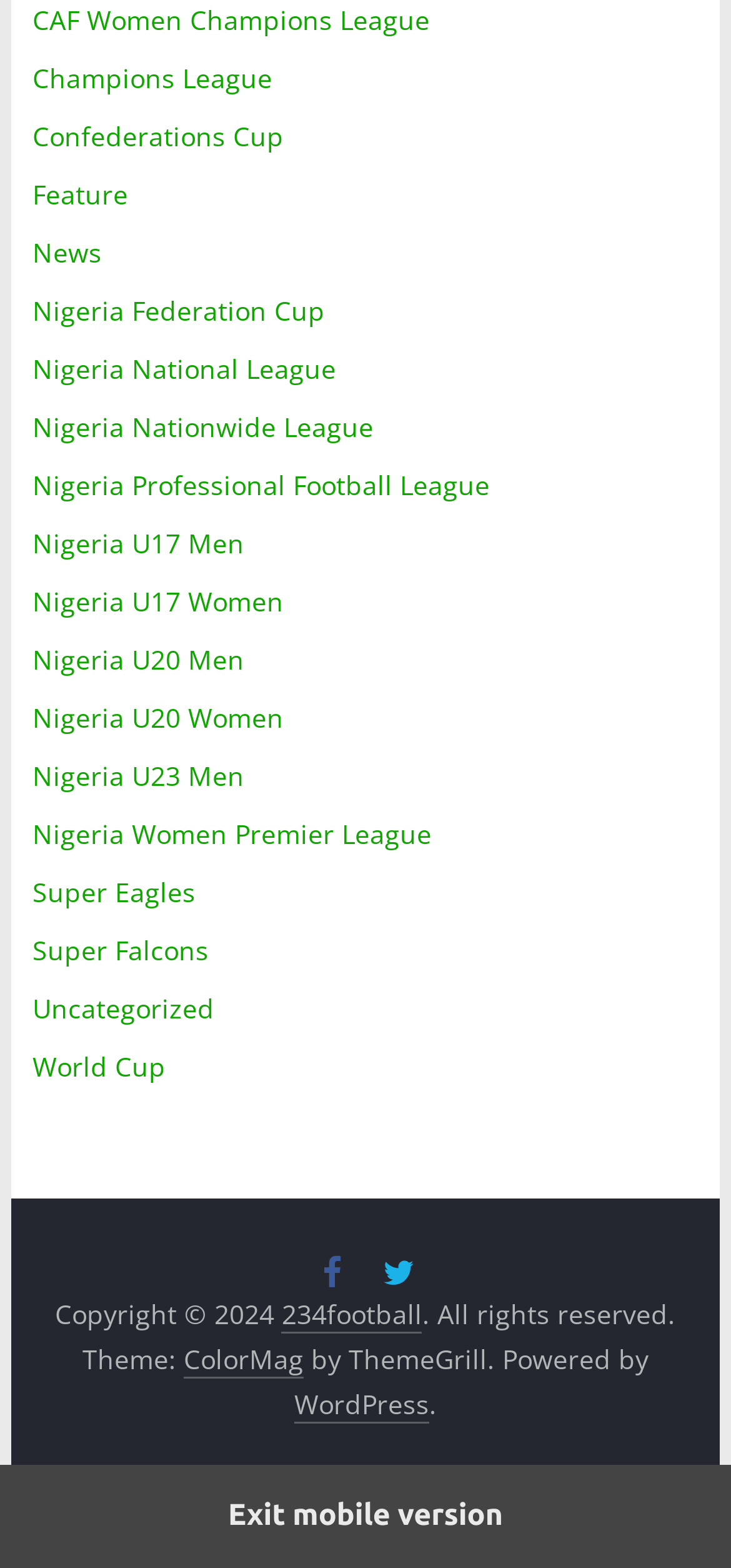What is the name of the football league in Nigeria?
Answer the question with a single word or phrase, referring to the image.

Nigeria Professional Football League